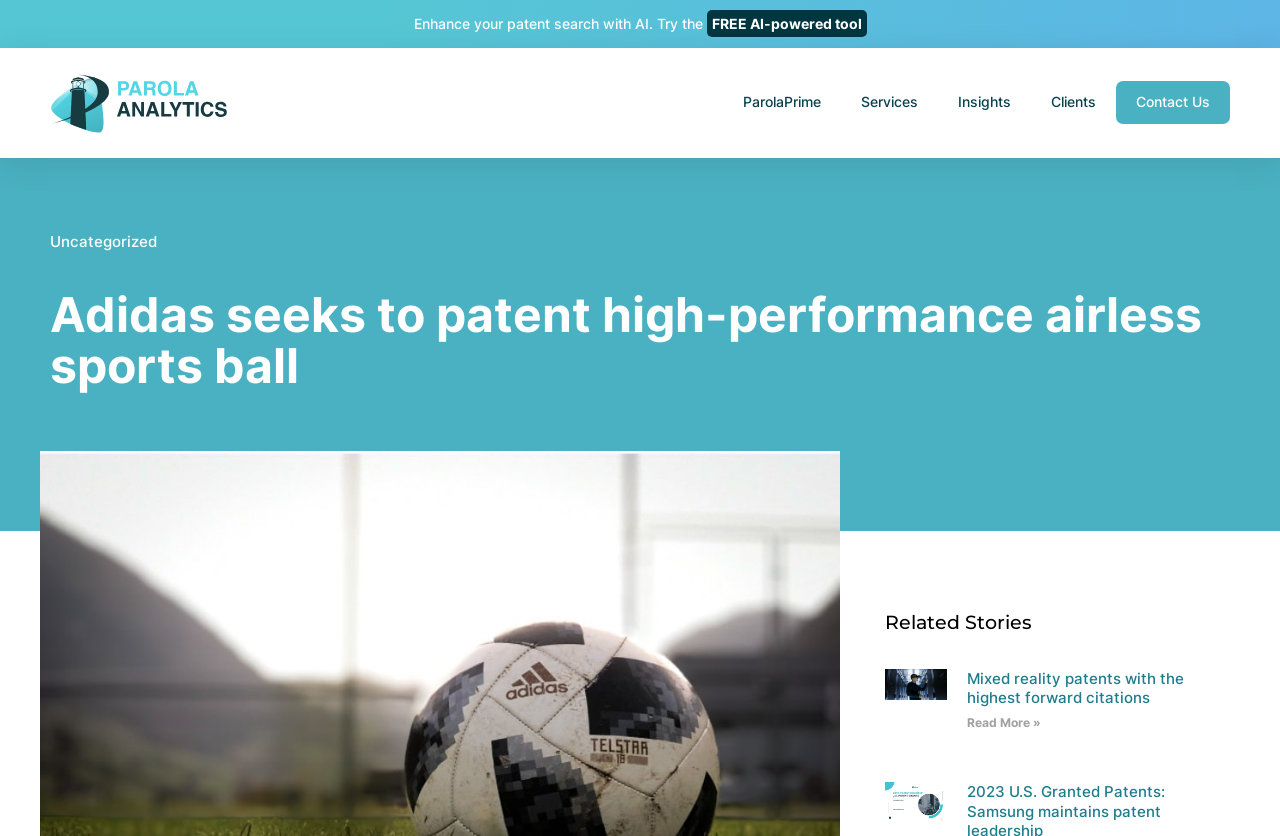What is the topic of the related story shown below?
Relying on the image, give a concise answer in one word or a brief phrase.

Mixed reality patents